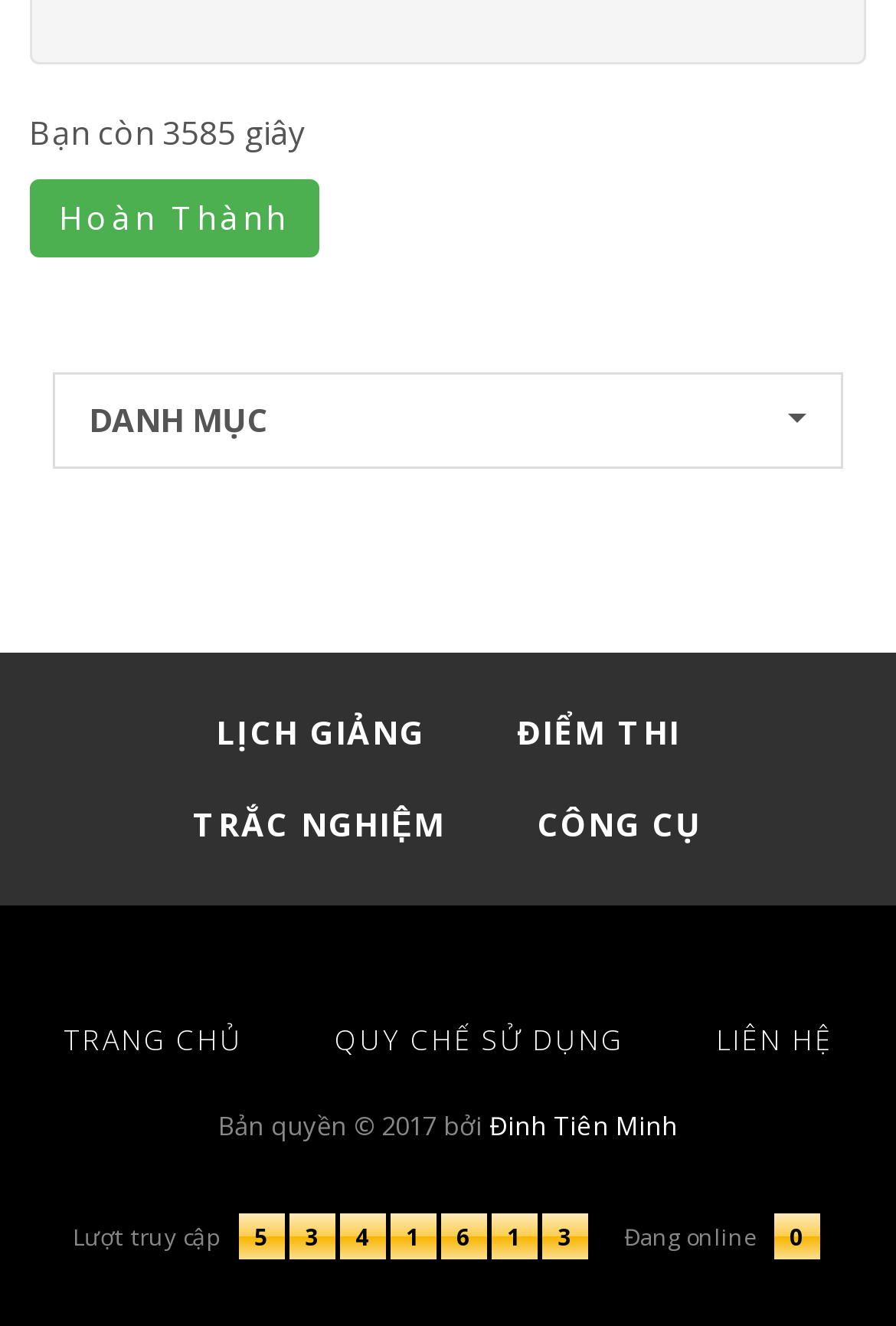Bounding box coordinates are specified in the format (top-left x, top-left y, bottom-right x, bottom-right y). All values are floating point numbers bounded between 0 and 1. Please provide the bounding box coordinate of the region this sentence describes: QUY CHẾ SỬ DỤNG

[0.322, 0.736, 0.747, 0.835]